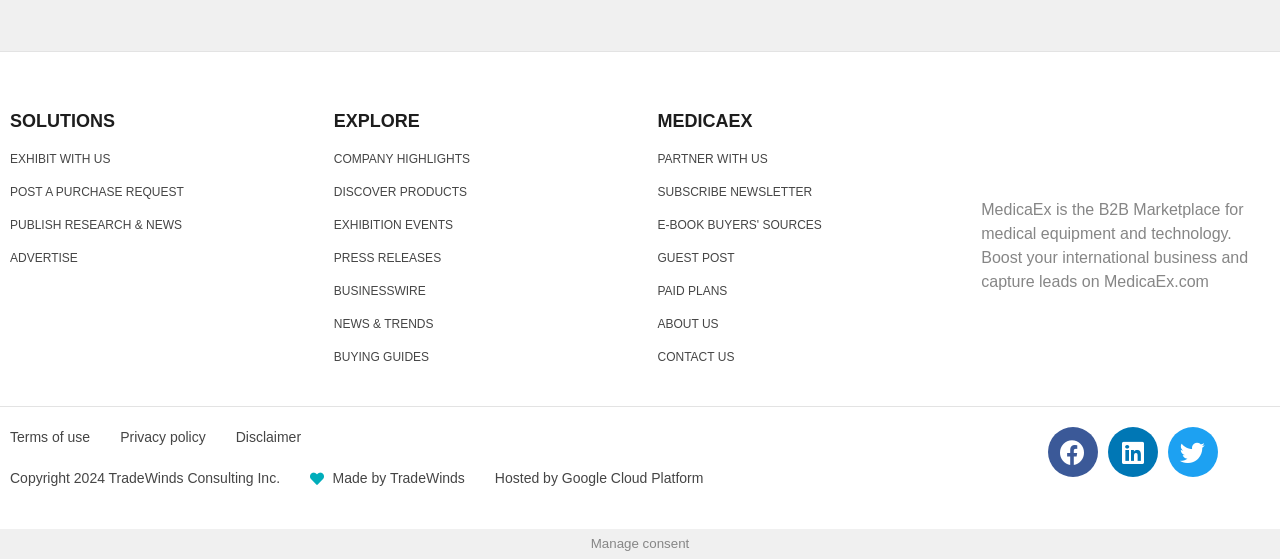Please locate the UI element described by "About Us" and provide its bounding box coordinates.

None